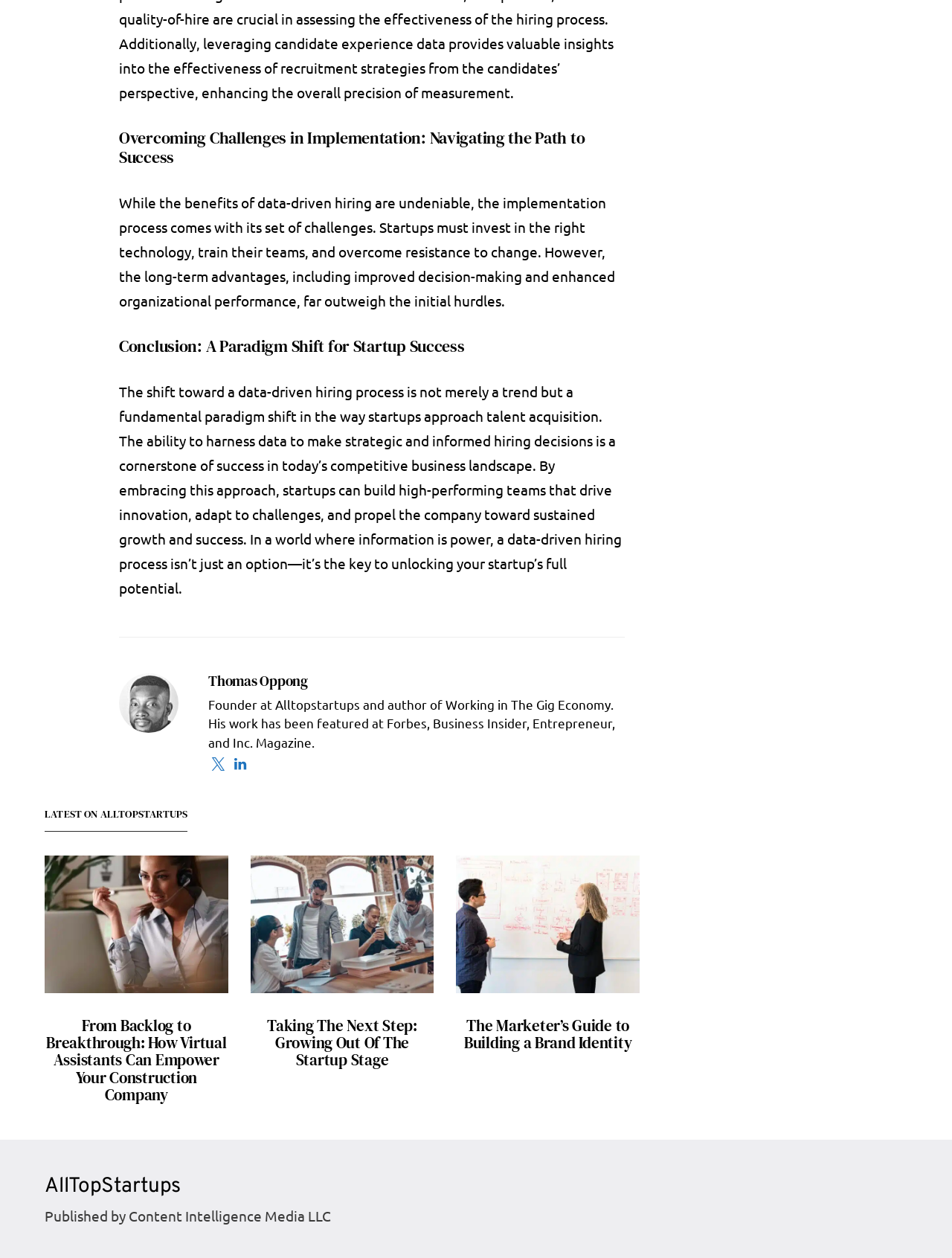How many articles are listed on the webpage?
Provide an in-depth answer to the question, covering all aspects.

I counted the number of article sections on the webpage, which are marked by the presence of an image, a heading, and a link. I found three such sections, which suggests that there are three articles listed on the webpage.